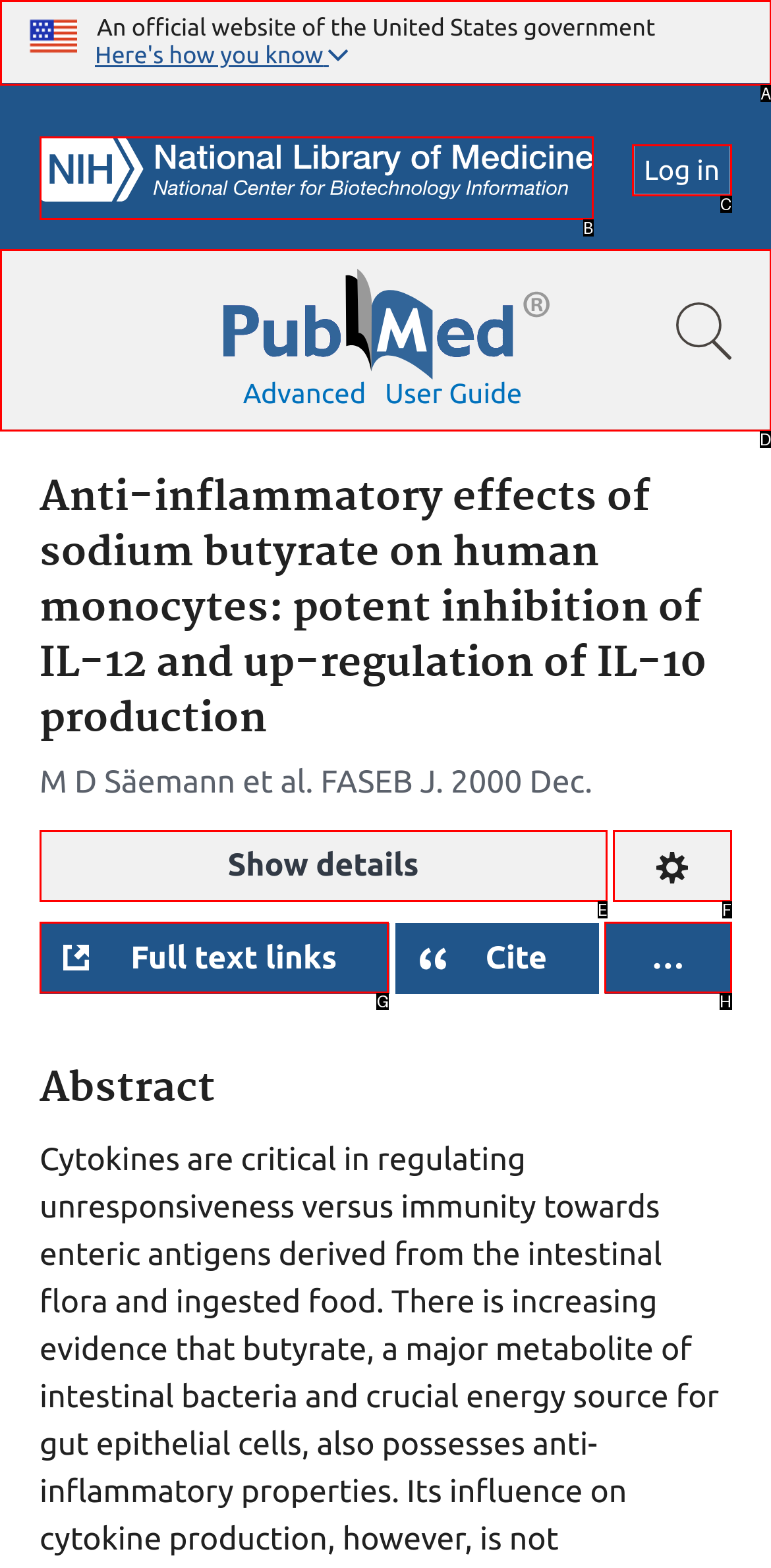Specify which element within the red bounding boxes should be clicked for this task: Search for a term Respond with the letter of the correct option.

D